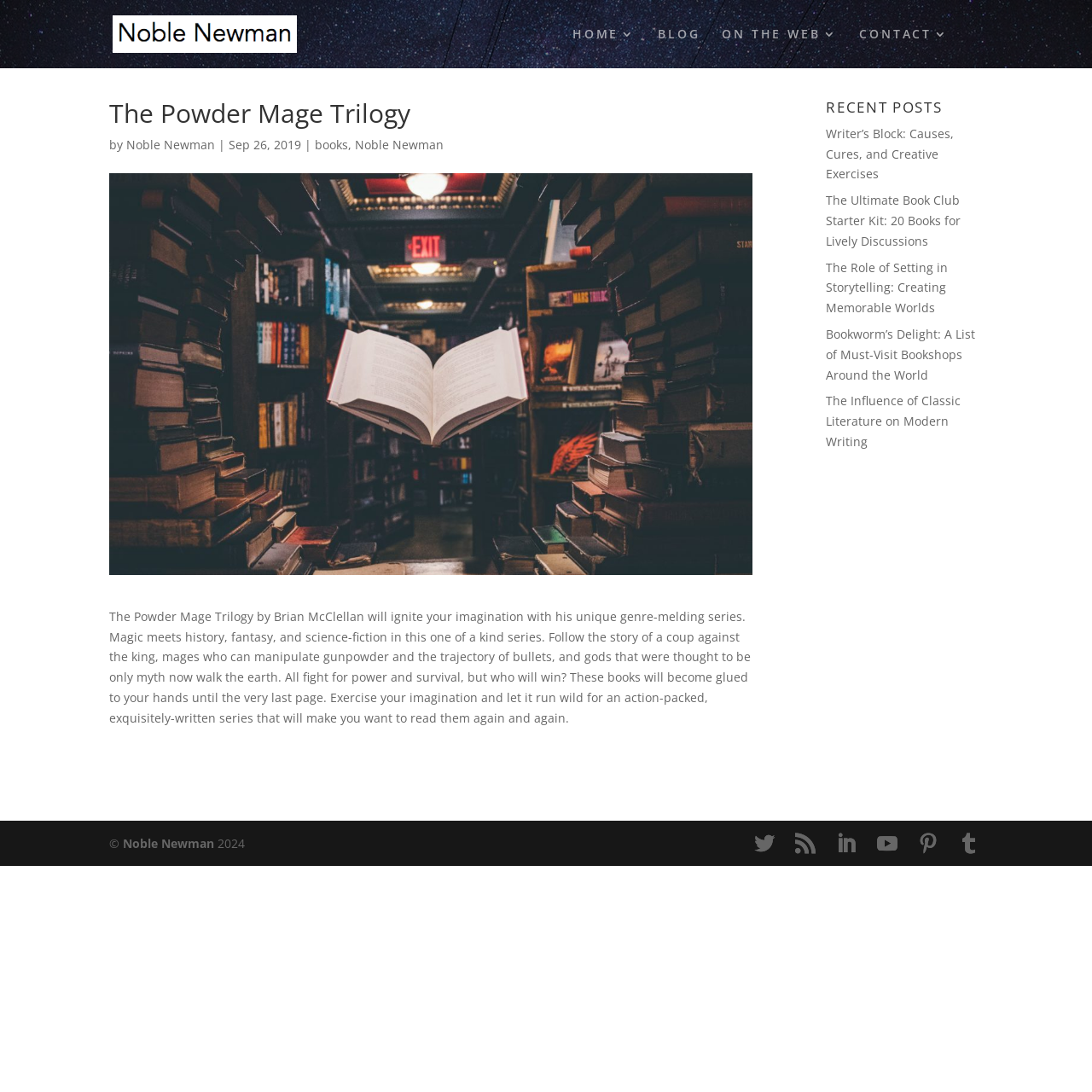Determine the bounding box coordinates for the area that should be clicked to carry out the following instruction: "check recent posts".

[0.756, 0.092, 0.9, 0.113]